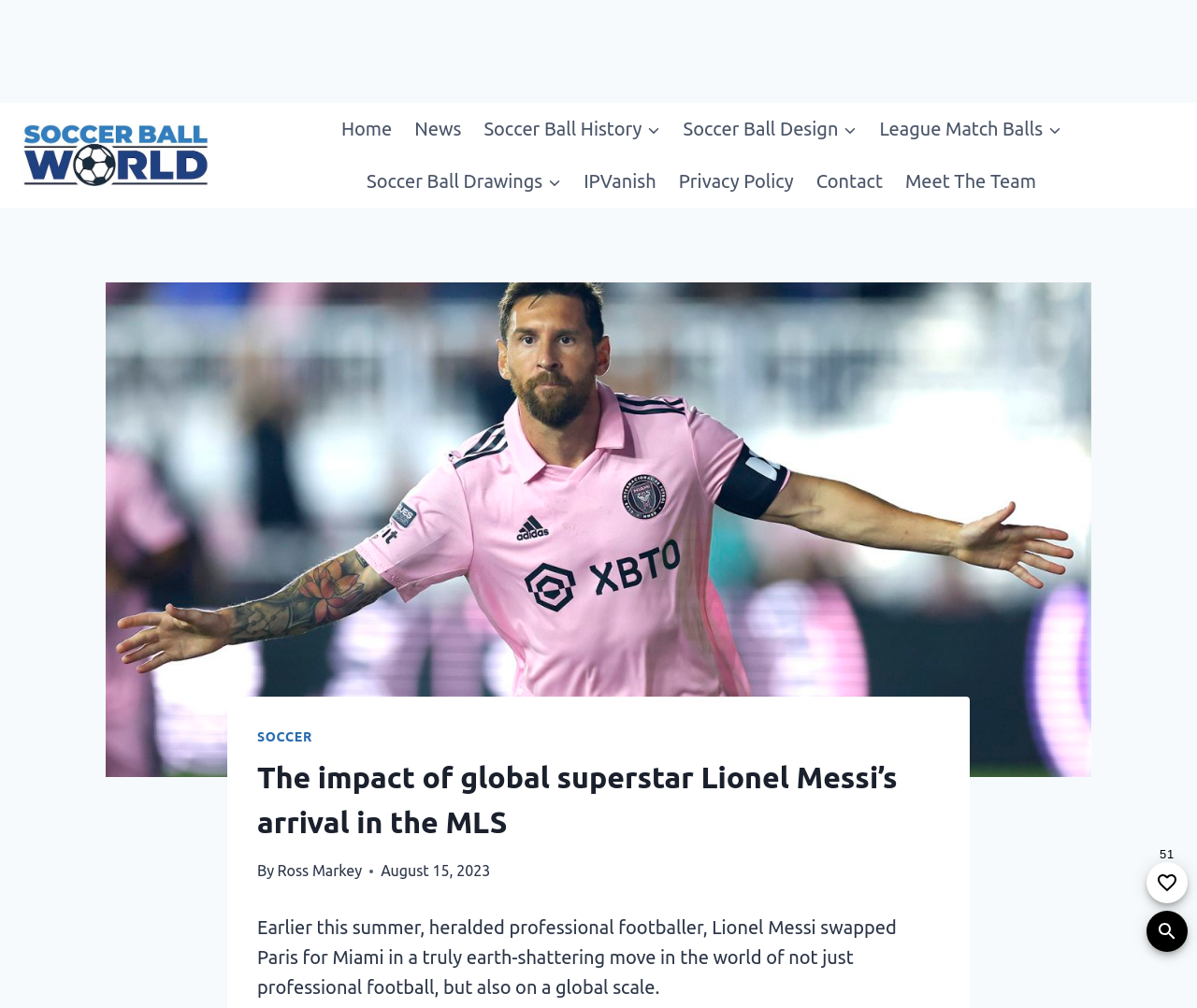What is the name of the author of the article?
Please use the image to deliver a detailed and complete answer.

I looked for the author's name in the article section and found it next to the 'By' label, which is 'Ross Markey'.